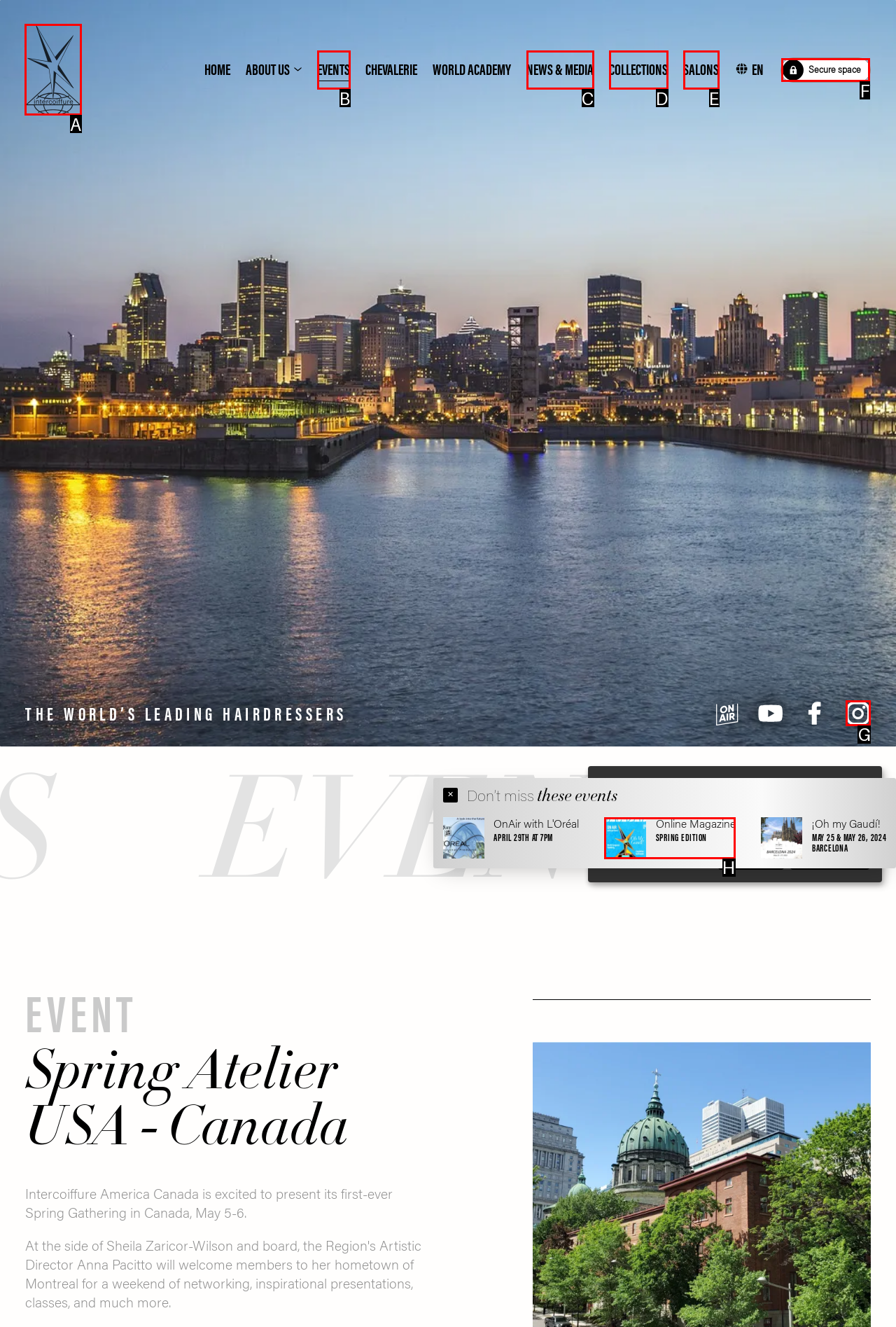Identify the appropriate choice to fulfill this task: Click on Intercoiffure Mondial
Respond with the letter corresponding to the correct option.

A